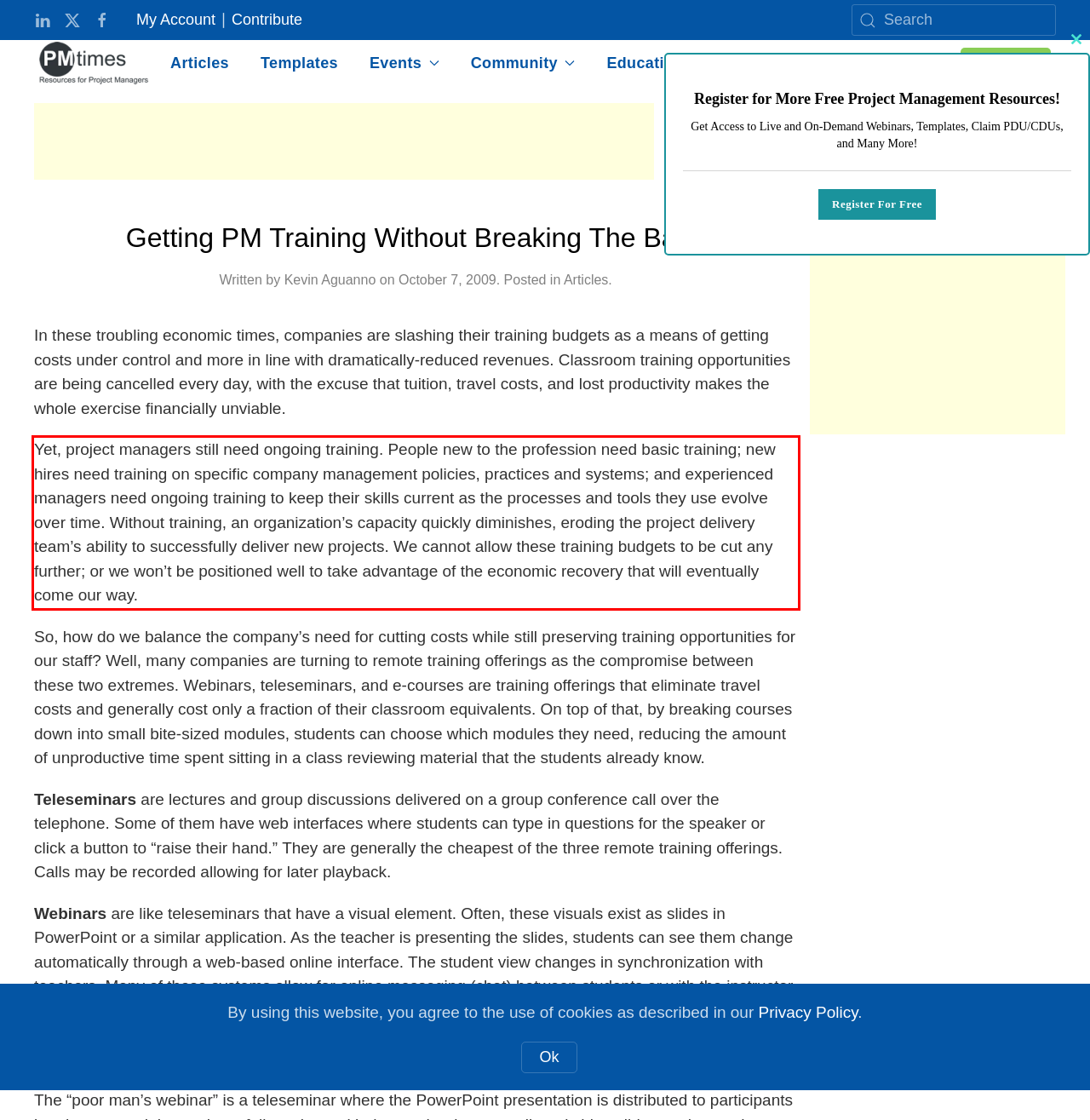Inspect the webpage screenshot that has a red bounding box and use OCR technology to read and display the text inside the red bounding box.

Yet, project managers still need ongoing training. People new to the profession need basic training; new hires need training on specific company management policies, practices and systems; and experienced managers need ongoing training to keep their skills current as the processes and tools they use evolve over time. Without training, an organization’s capacity quickly diminishes, eroding the project delivery team’s ability to successfully deliver new projects. We cannot allow these training budgets to be cut any further; or we won’t be positioned well to take advantage of the economic recovery that will eventually come our way.